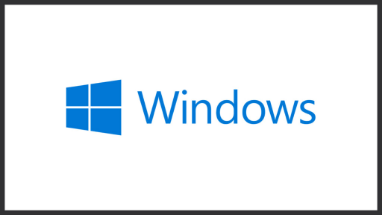Give a detailed account of the visual content in the image.

The image features the iconic logo of Windows, characterized by its distinct blue color and a simplified window design, which consists of four panes arranged in a square format. This logo represents the Windows operating system, a widely used platform for personal computers and laptops. In the context of IPTV, it highlights the ability for users to transform their Windows machines into personal entertainment hubs. Many IPTV providers offer dedicated applications that allow for seamless live TV streaming directly on these devices, enabling users to access various content conveniently from their desktops or laptops.